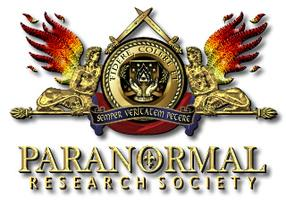What does the text above the medallion read?
Please give a detailed and elaborate answer to the question based on the image.

The text above the medallion prominently displays the organization's name in an elegant font, emphasizing its professional nature and highlighting the society's identity.